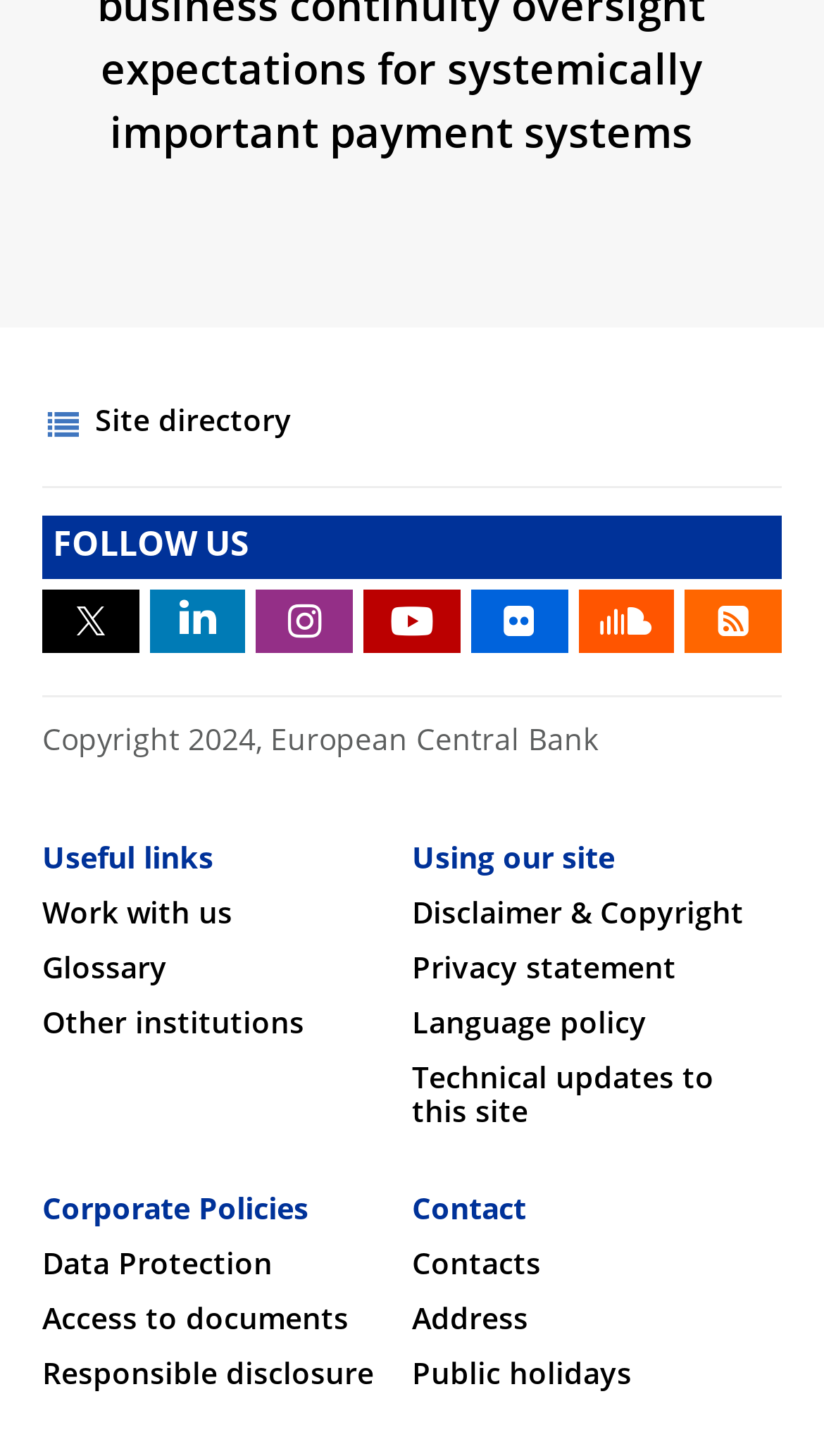Answer briefly with one word or phrase:
How many contact-related links are available?

3